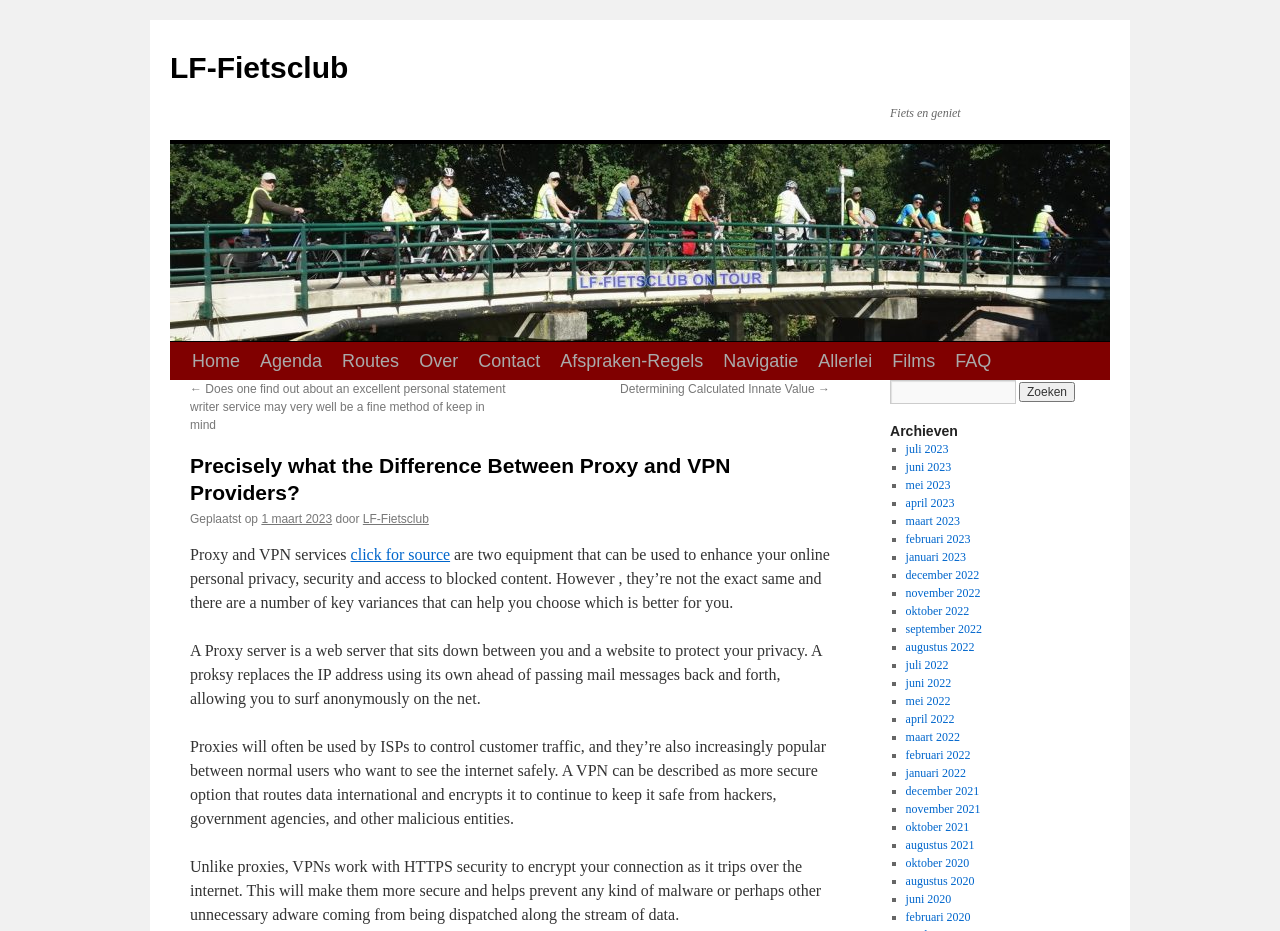Please determine the bounding box coordinates of the area that needs to be clicked to complete this task: 'reply to the topic'. The coordinates must be four float numbers between 0 and 1, formatted as [left, top, right, bottom].

None